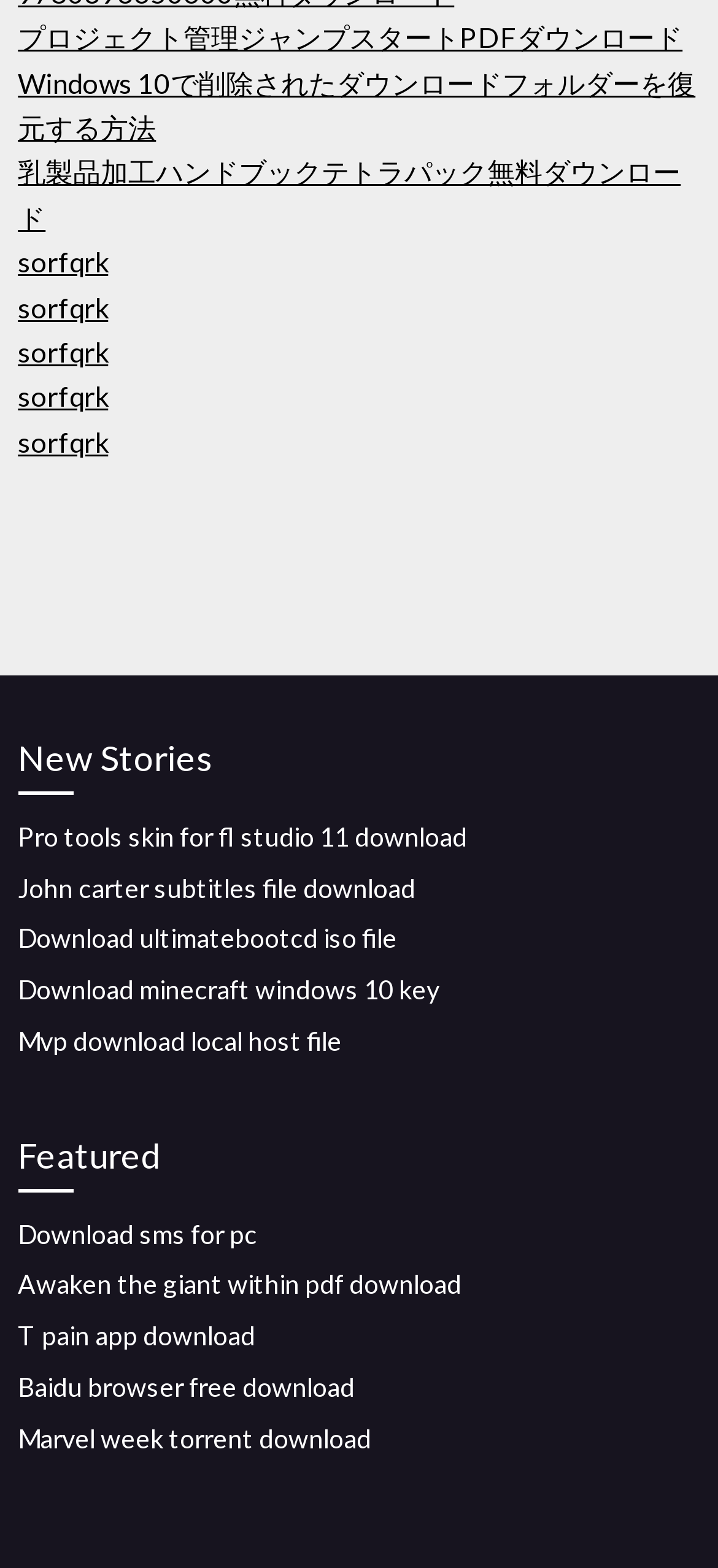What is the purpose of the 'Featured' section?
Please give a detailed and elaborate answer to the question based on the image.

The 'Featured' section contains links with titles such as 'Download sms for pc', 'Awaken the giant within pdf download', and 'Baidu browser free download'. These titles suggest that the purpose of this section is to highlight popular downloads, possibly the most frequently accessed or recommended downloads on the website.